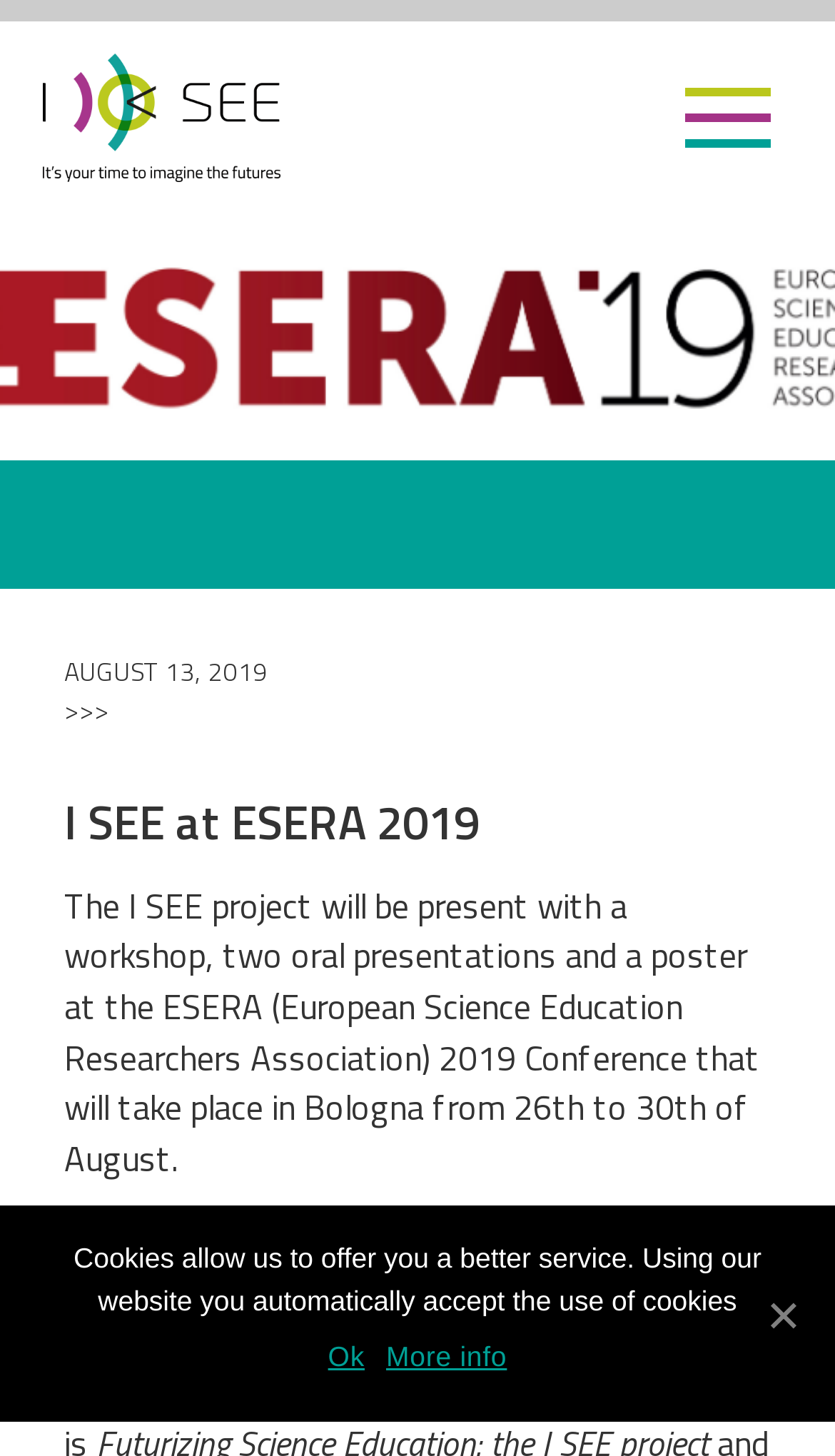Describe all significant elements and features of the webpage.

The webpage is about the I SEE project's presence at the ESERA 2019 conference. At the top left corner, there is a "Skip links" section with two links: "Skip to content" and "Skip to footer". Next to it, there is a link to the "ISEE Project" page. 

On the top right corner, there is a "Header Right" section with a "Menu" button. Below it, there is a "Main navigation" section. 

The main content of the page is an image with a header that reads "I SEE at ESERA 2019". Below the image, there is a time element showing the date "AUGUST 13, 2019". Next to it, there is a heading with the same title "I SEE at ESERA 2019". 

Below the header, there is a paragraph of text describing the I SEE project's participation in the ESERA 2019 conference, including a workshop, two oral presentations, and a poster. The conference will take place in Bologna from August 26th to 30th.

At the bottom of the page, there is a "Cookie Notice" banner. It contains a message explaining that cookies are used to offer a better service and that using the website automatically accepts the use of cookies. There are three links: "Ok", "More info", and another "Ok" link.